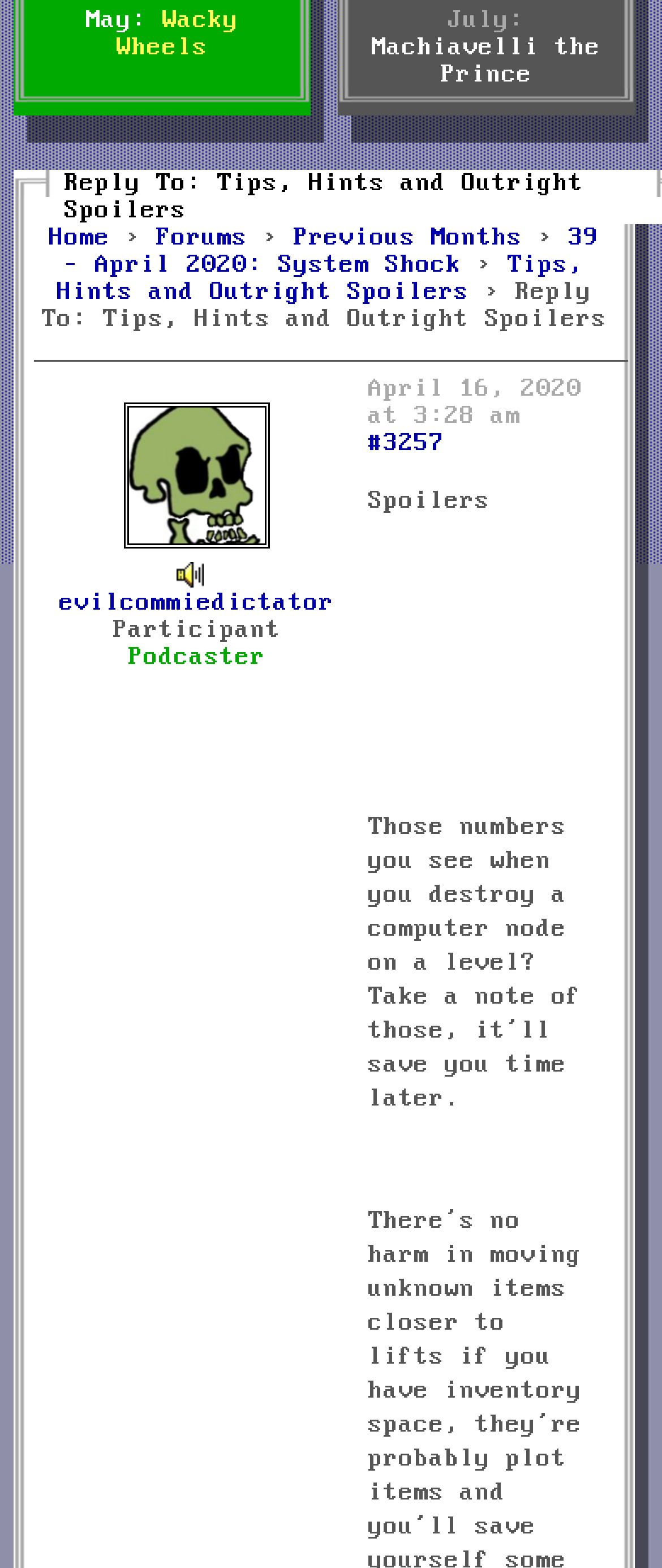Identify and provide the bounding box for the element described by: "Previous Months".

[0.444, 0.143, 0.79, 0.16]